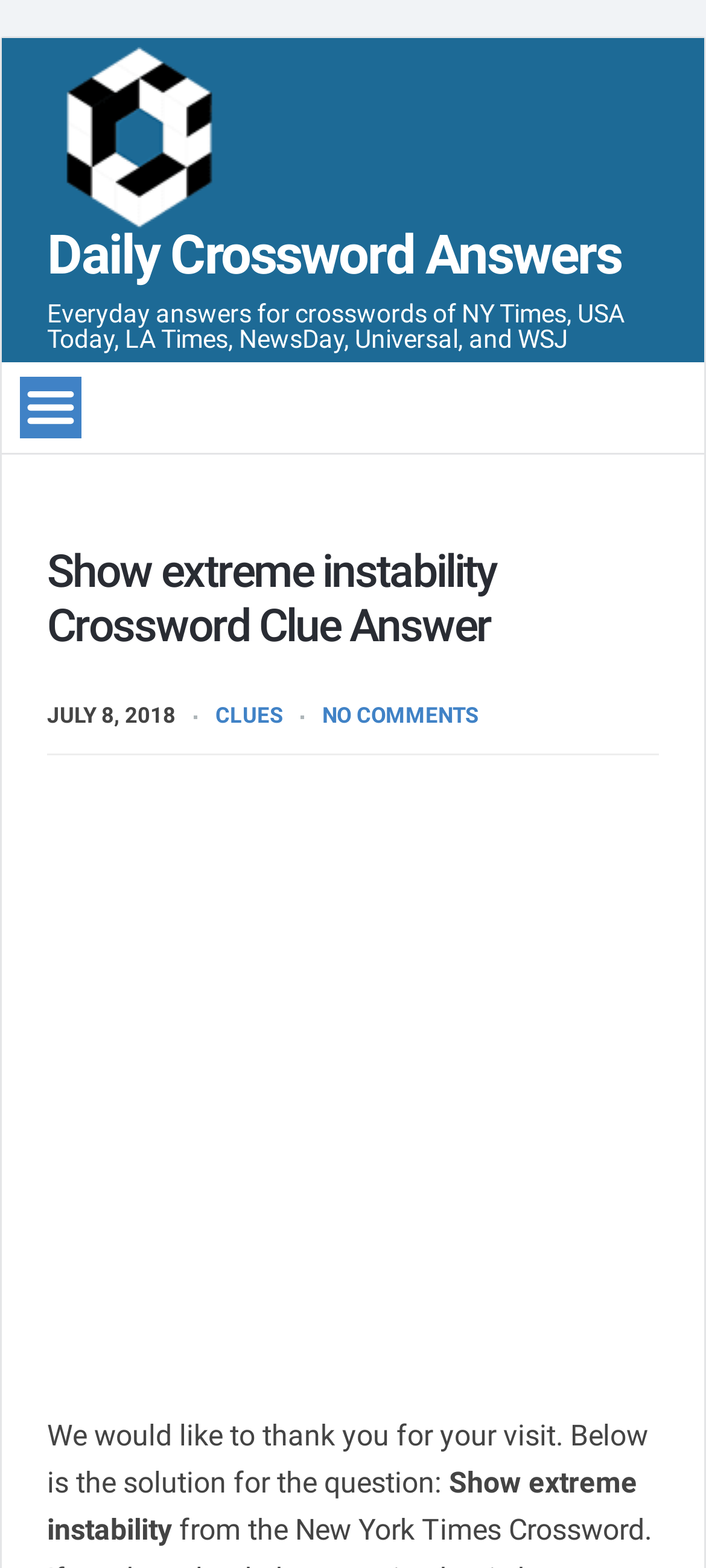What is the crossword clue being answered?
Please respond to the question with a detailed and well-explained answer.

I found the crossword clue by looking at the StaticText element with the content 'Show extreme instability' which is located below the text 'Below is the solution for the question:'.